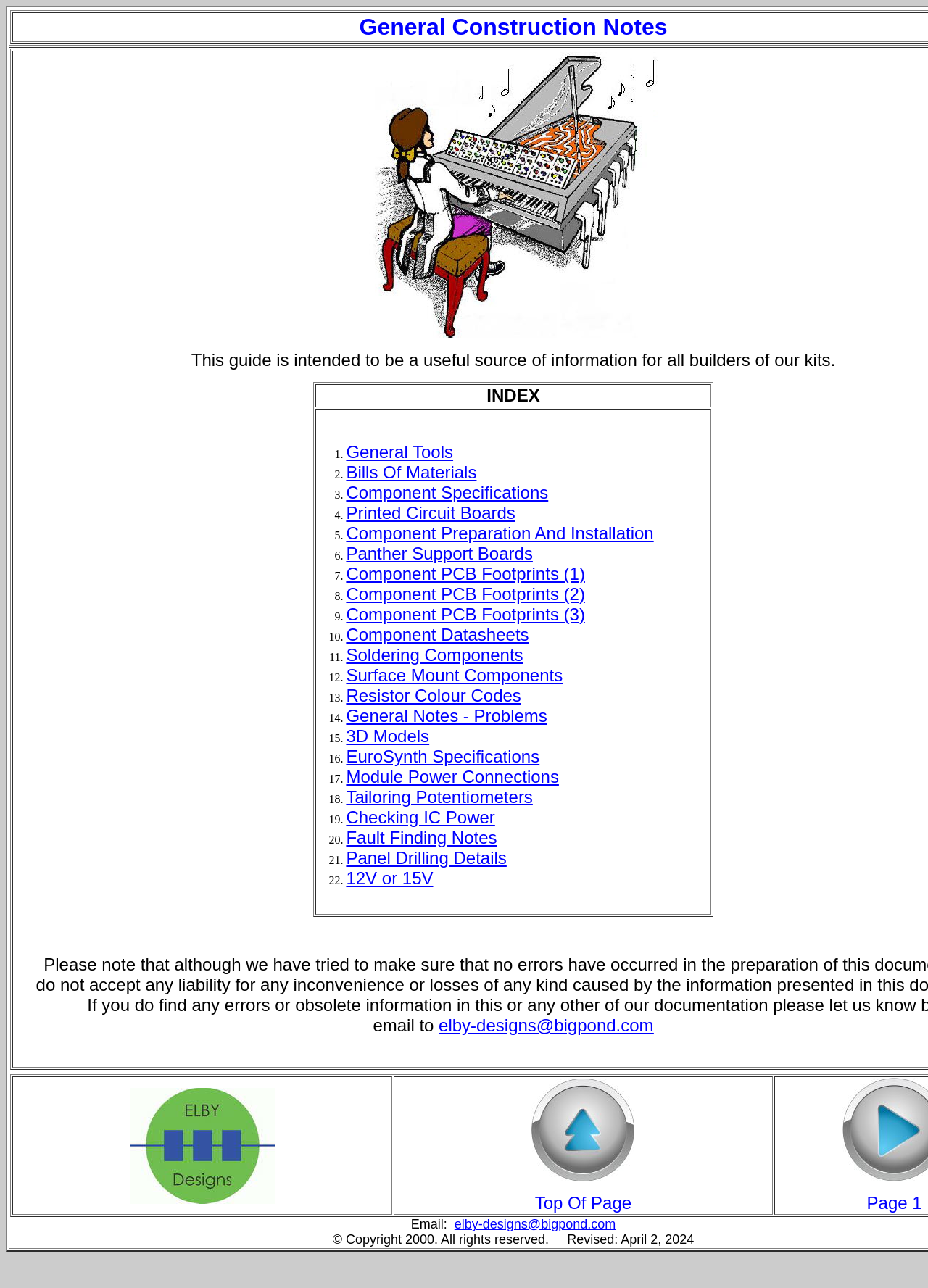Provide a thorough and detailed response to the question by examining the image: 
What is the revision date?

The revision date is April 2, 2024, as indicated by the text 'Rev ised: April 2, 2024' at the bottom of the page.